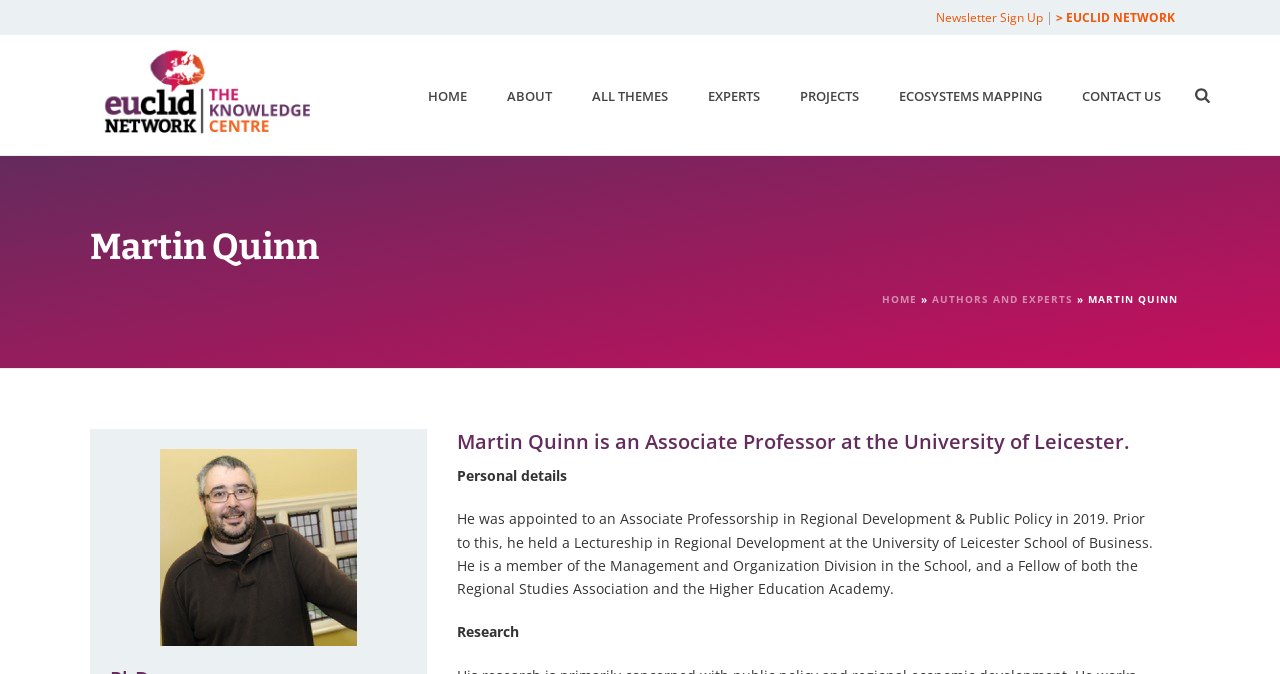Please find the bounding box for the UI element described by: "Newsletter Sign Up".

[0.731, 0.013, 0.815, 0.039]